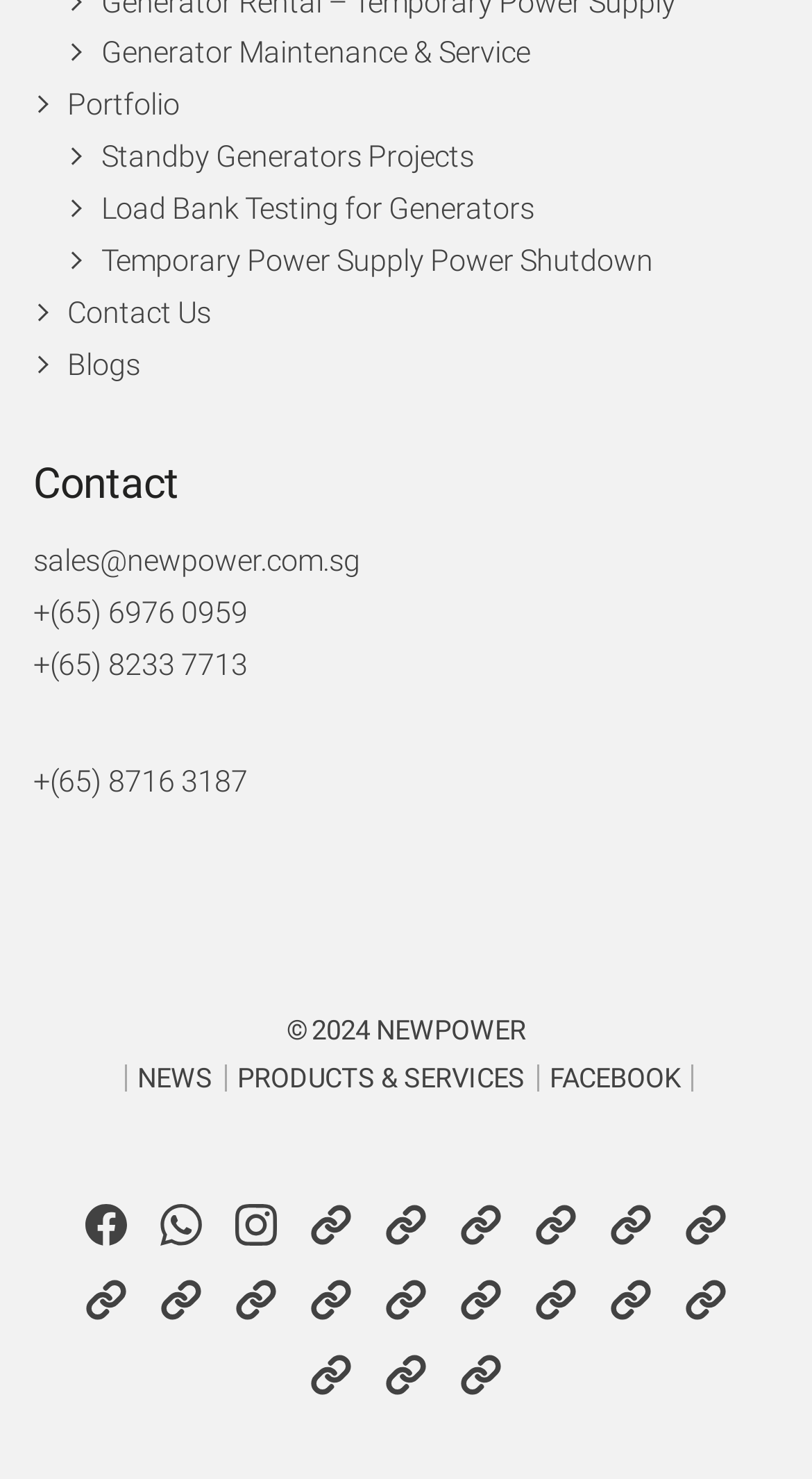Indicate the bounding box coordinates of the element that must be clicked to execute the instruction: "Go to the Portfolio page". The coordinates should be given as four float numbers between 0 and 1, i.e., [left, top, right, bottom].

[0.083, 0.06, 0.221, 0.082]